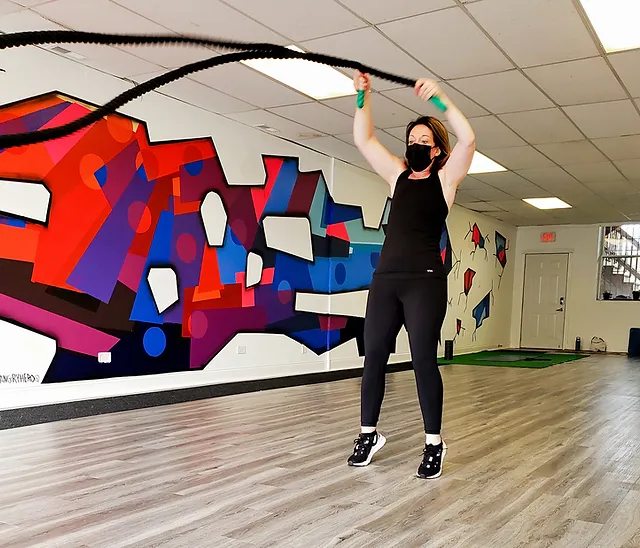Respond to the question with just a single word or phrase: 
What colors are used in the abstract mural?

Red, blue, and purple